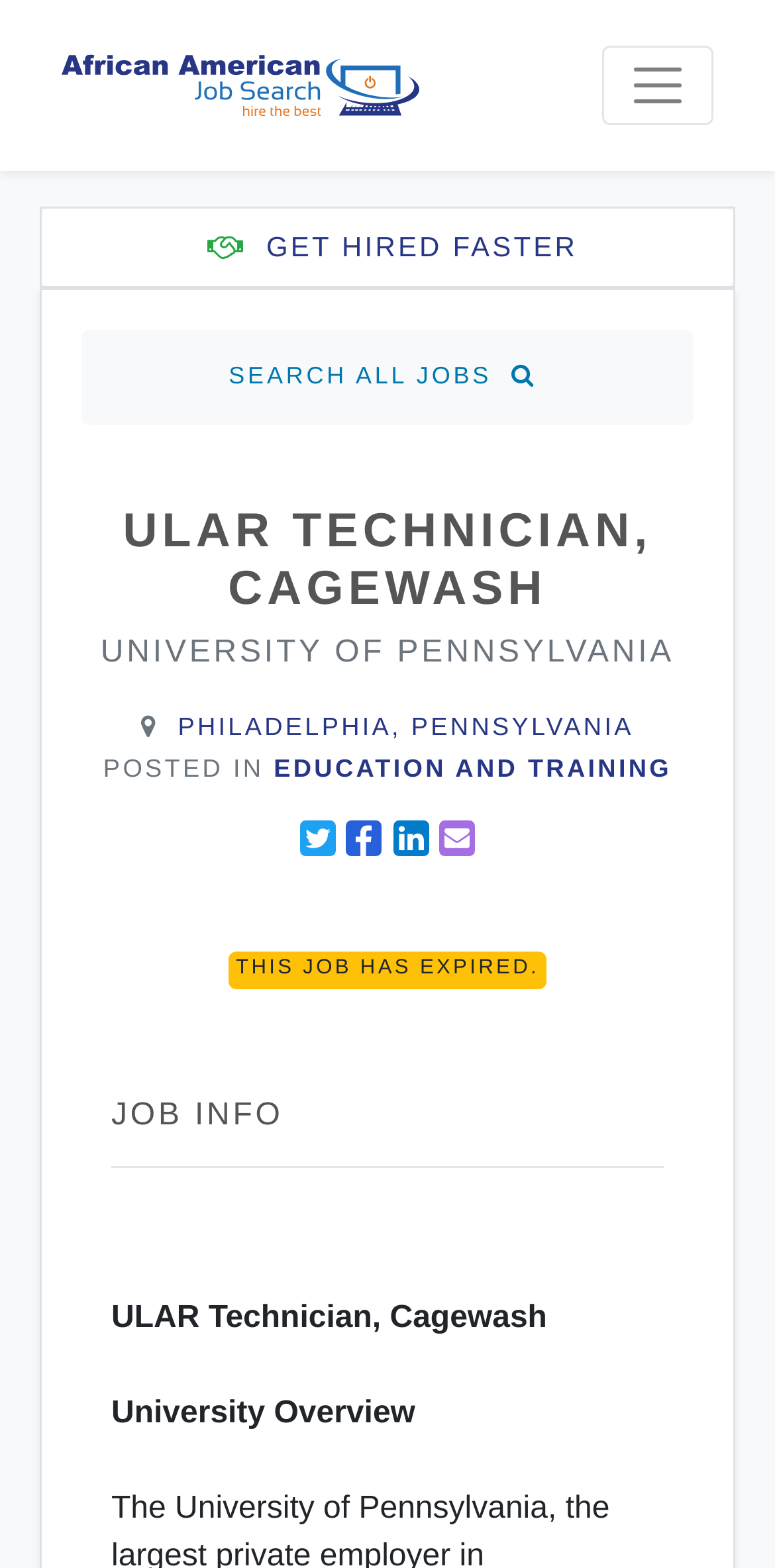Specify the bounding box coordinates of the area to click in order to execute this command: 'Click the African American Job Search logo'. The coordinates should consist of four float numbers ranging from 0 to 1, and should be formatted as [left, top, right, bottom].

[0.079, 0.01, 0.541, 0.099]